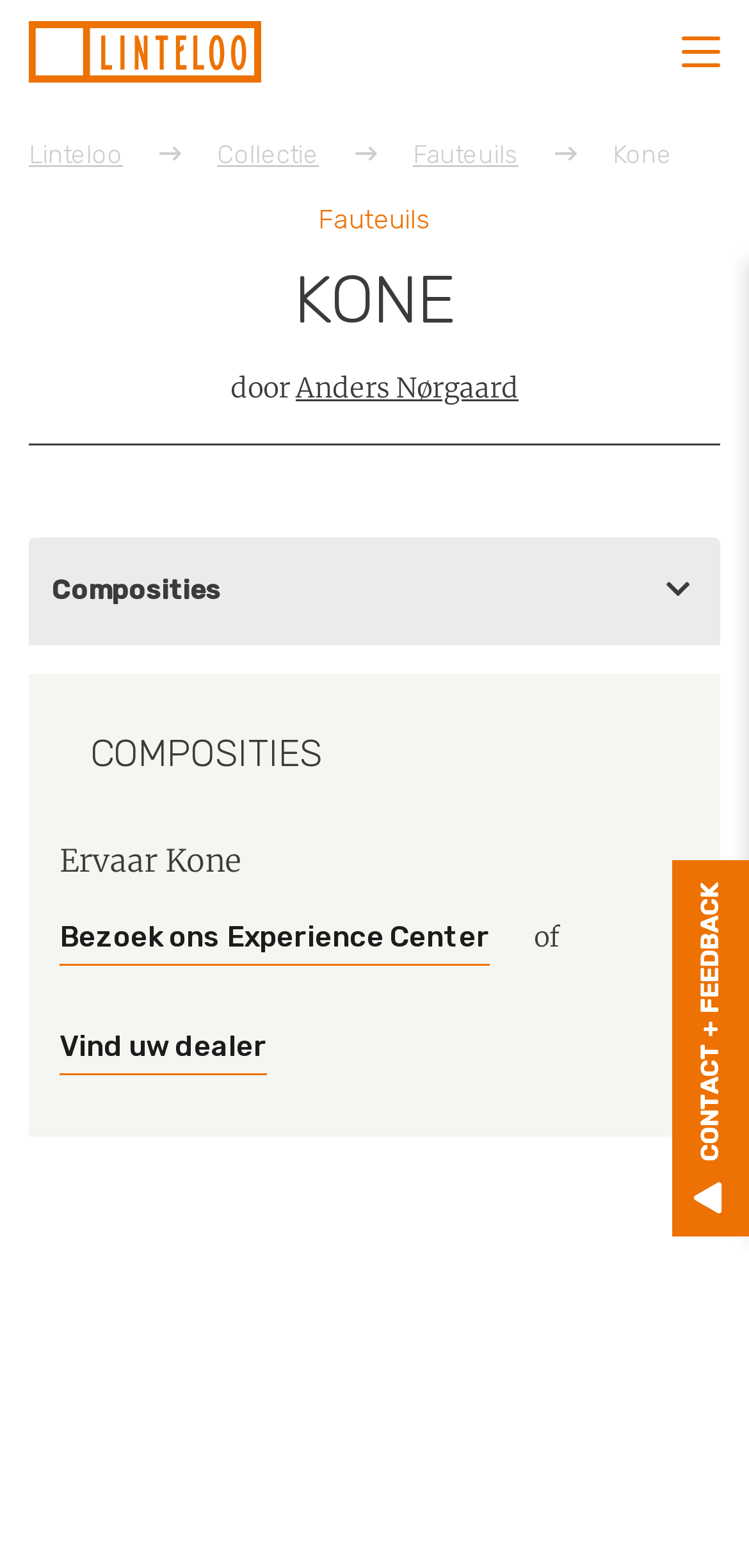For the following element description, predict the bounding box coordinates in the format (top-left x, top-left y, bottom-right x, bottom-right y). All values should be floating point numbers between 0 and 1. Description: Bezoek ons Experience Center

[0.079, 0.586, 0.654, 0.616]